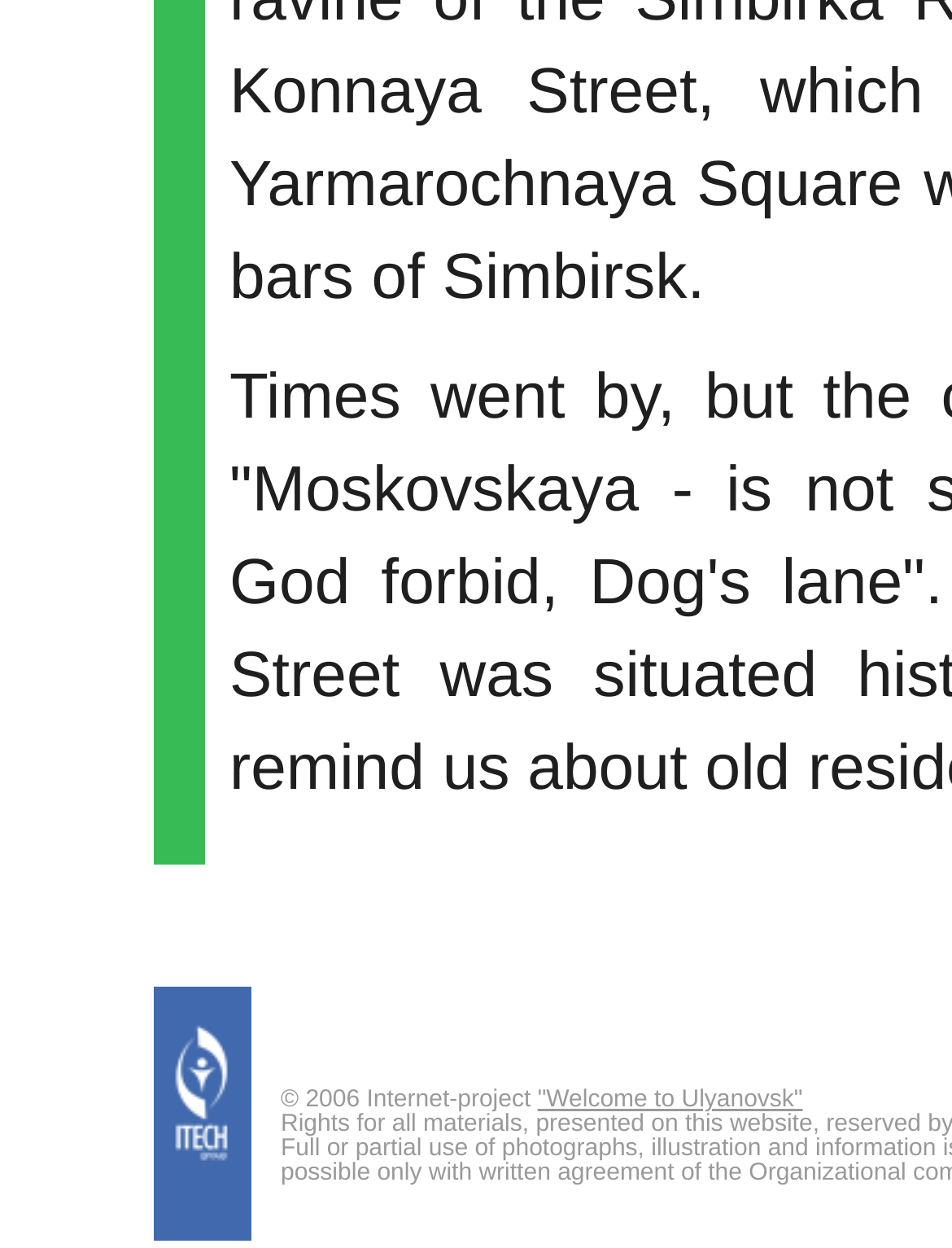Please specify the bounding box coordinates in the format (top-left x, top-left y, bottom-right x, bottom-right y), with values ranging from 0 to 1. Identify the bounding box for the UI component described as follows: "Welcome to Ulyanovsk"

[0.565, 0.871, 0.843, 0.893]